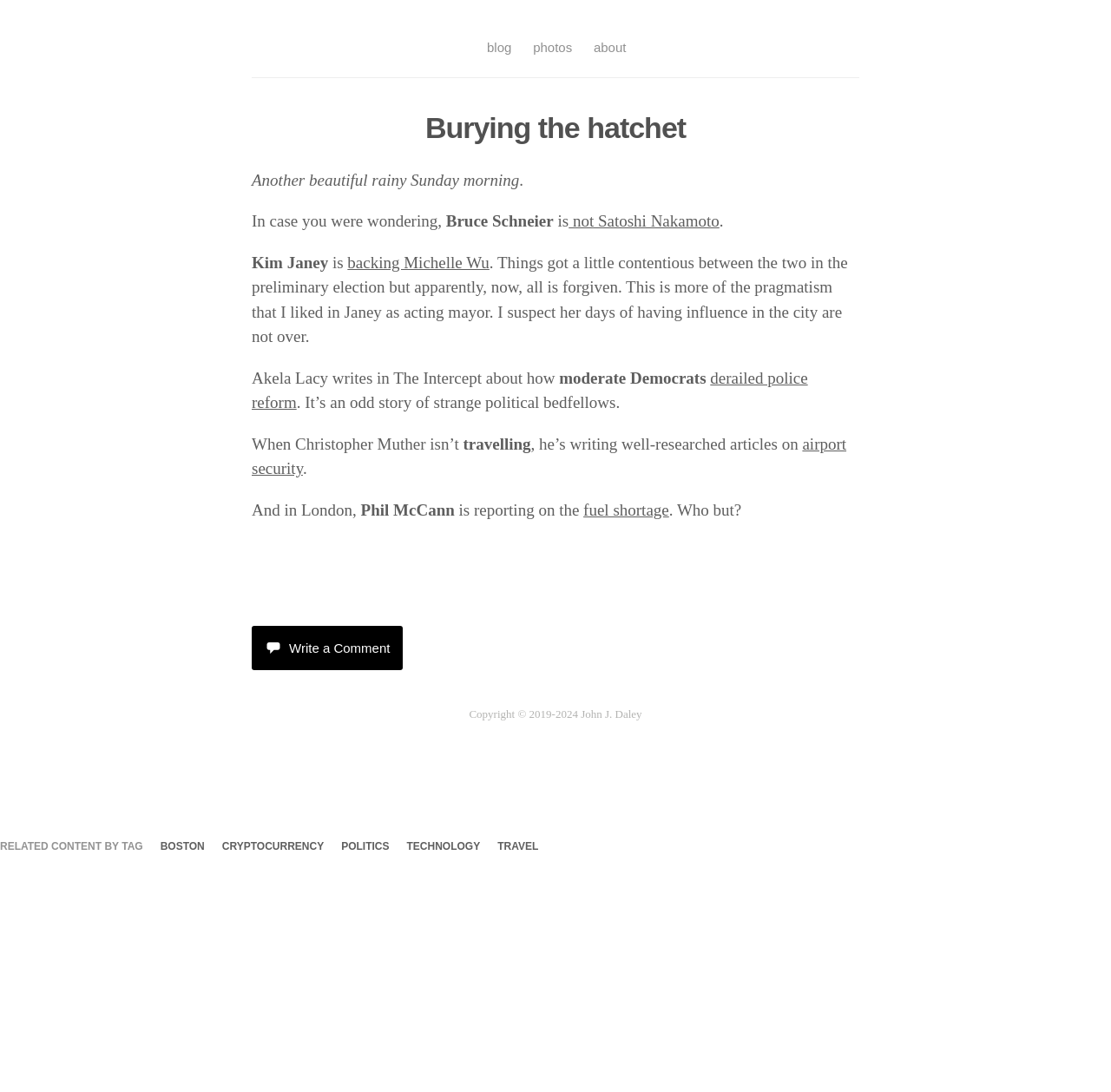Determine the coordinates of the bounding box that should be clicked to complete the instruction: "View related content about politics". The coordinates should be represented by four float numbers between 0 and 1: [left, top, right, bottom].

[0.307, 0.769, 0.35, 0.78]